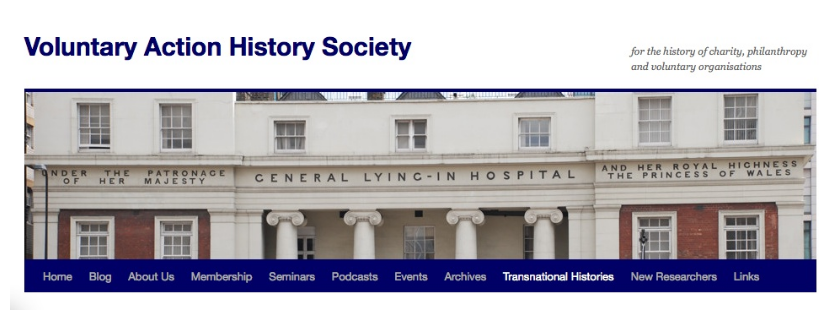What is the significance of the building's name?
Based on the image, give a concise answer in the form of a single word or short phrase.

Historical